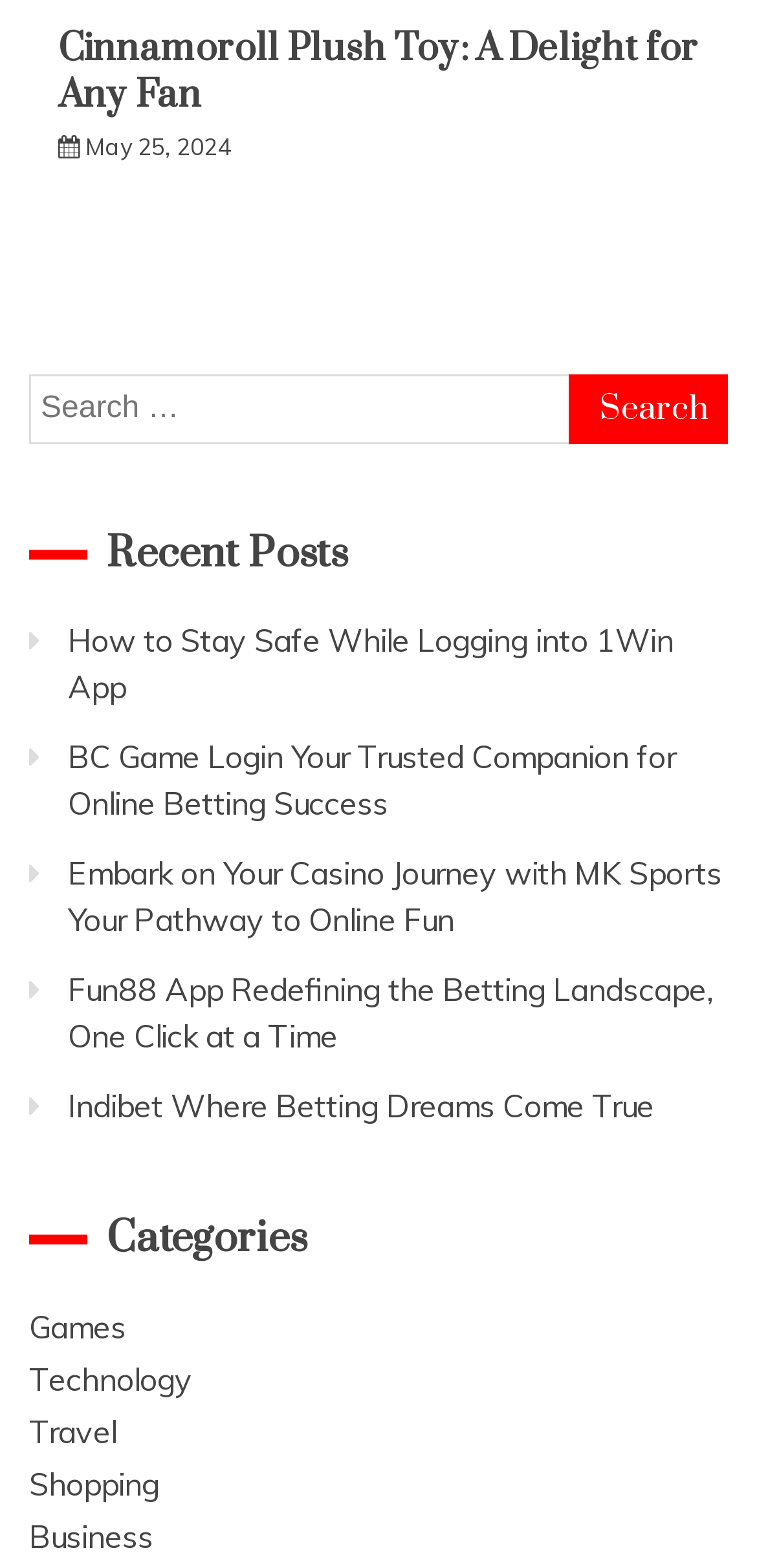What is the title of the first article?
Give a thorough and detailed response to the question.

The title of the first article can be found in the heading element with the text 'Cinnamoroll Plush Toy: A Delight for Any Fan' which is located at the top of the webpage.